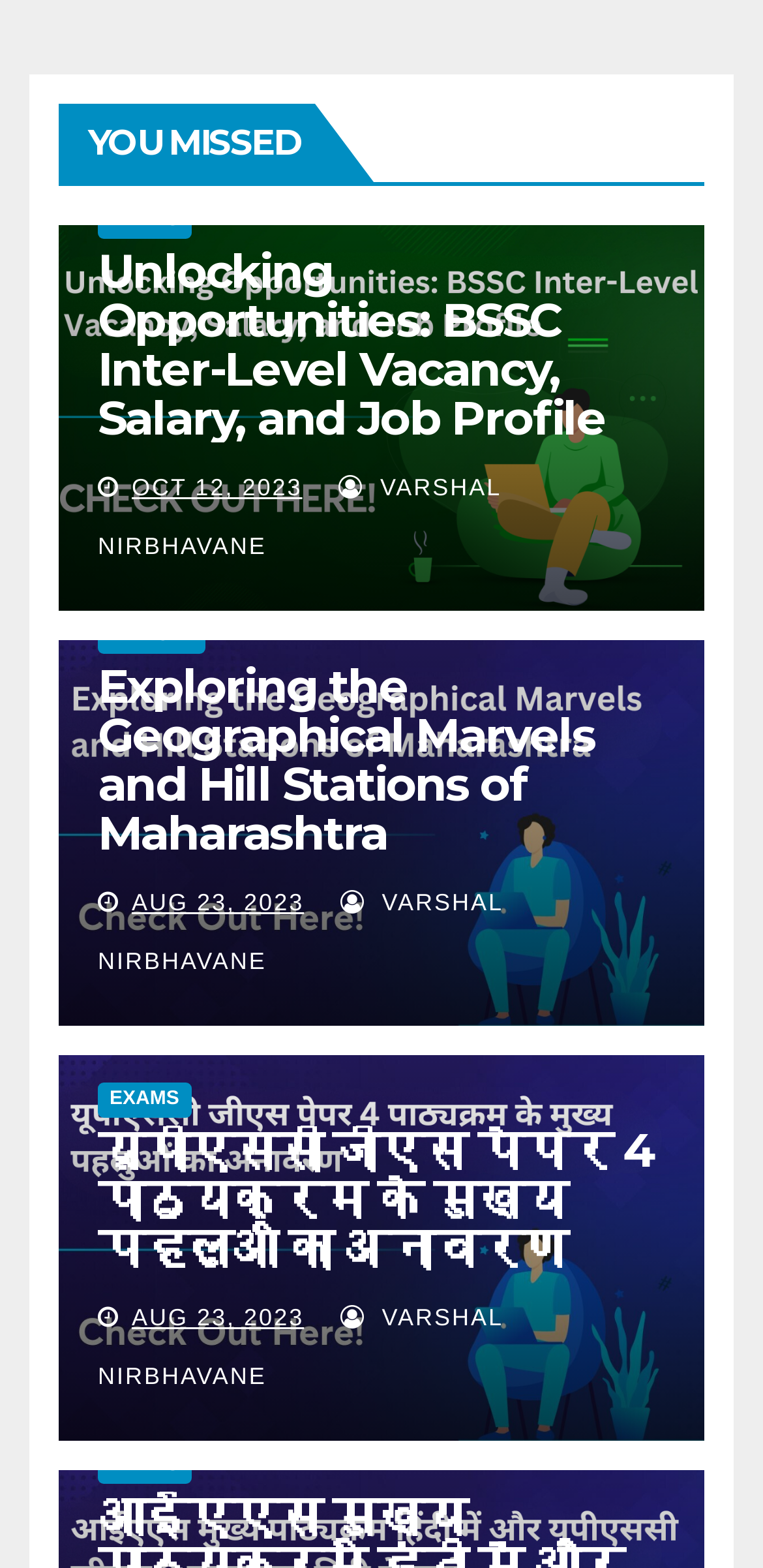Please identify the bounding box coordinates of the clickable region that I should interact with to perform the following instruction: "Click on the 'YOU MISSED' heading". The coordinates should be expressed as four float numbers between 0 and 1, i.e., [left, top, right, bottom].

[0.077, 0.066, 0.413, 0.116]